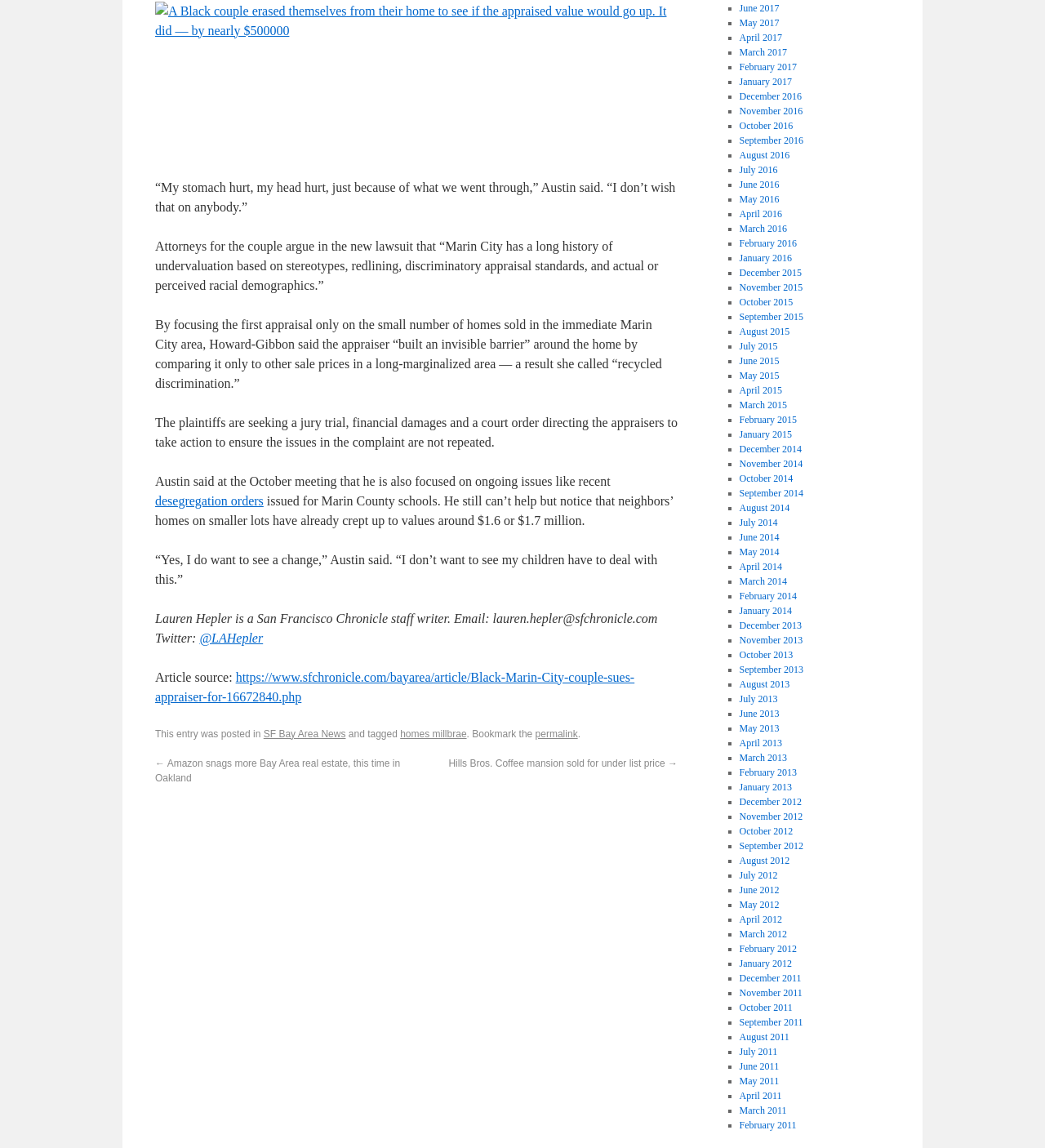Please give a one-word or short phrase response to the following question: 
What is the value of the couple's home after the second appraisal?

Around $1.6 or $1.7 million